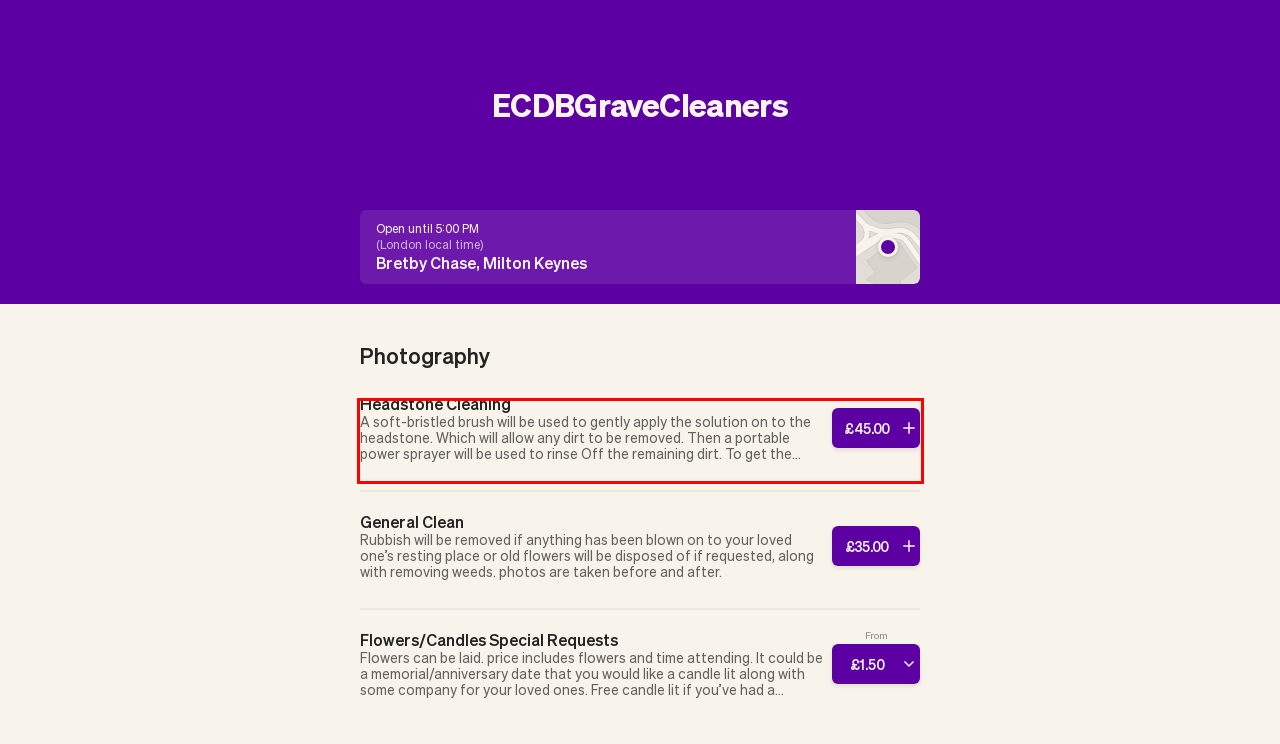With the provided screenshot of a webpage, locate the red bounding box and perform OCR to extract the text content inside it.

A soft-bristled brush will be used to gently apply the solution on to the headstone. Which will allow any dirt to be removed. Then a portable power sprayer will be used to rinse Off the remaining dirt. To get the finishing touches the headstone will be dried by using a cloth. Photos are taken before and after.